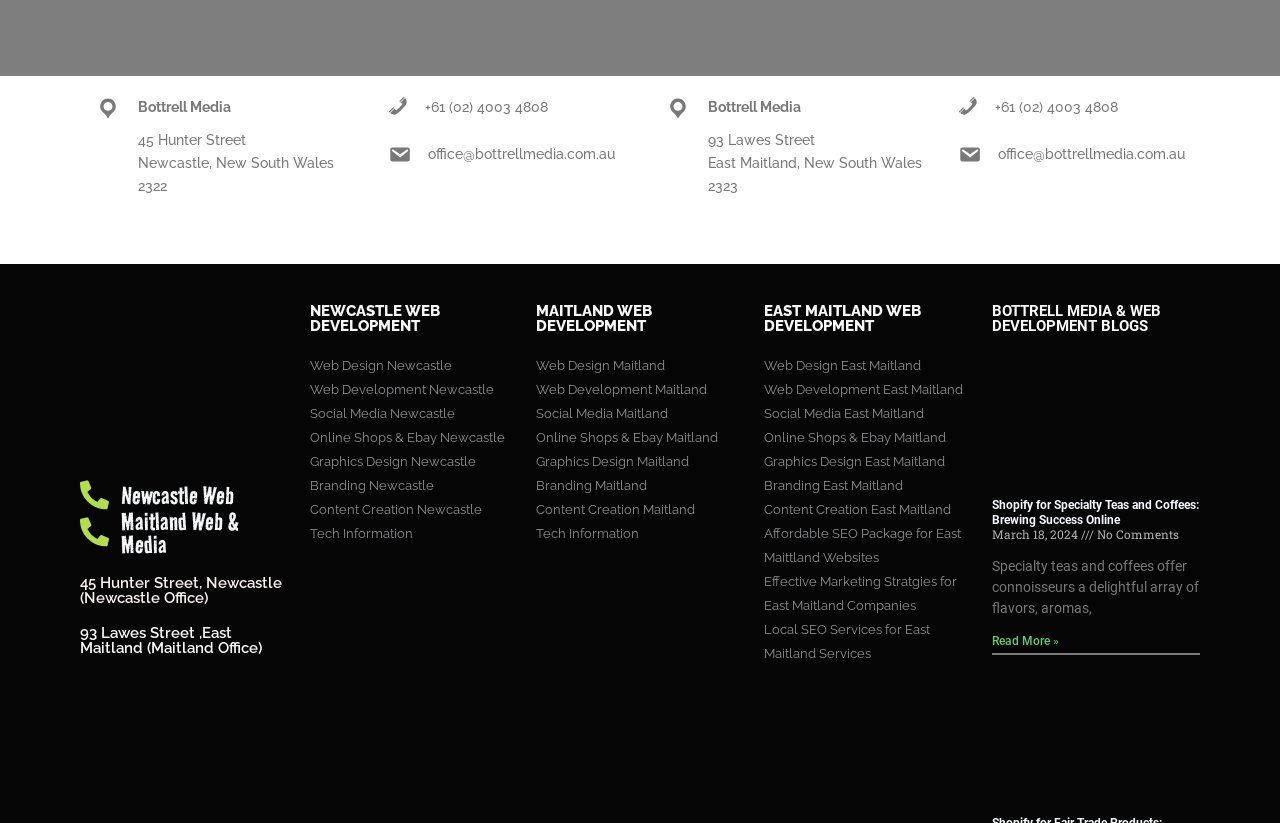What is the latest blog post about?
Use the image to give a comprehensive and detailed response to the question.

I found the latest blog post listed on the webpage, which is titled 'Shopify for Specialty Teas and Coffees: Brewing Success Online'. The post is dated March 18, 2024.